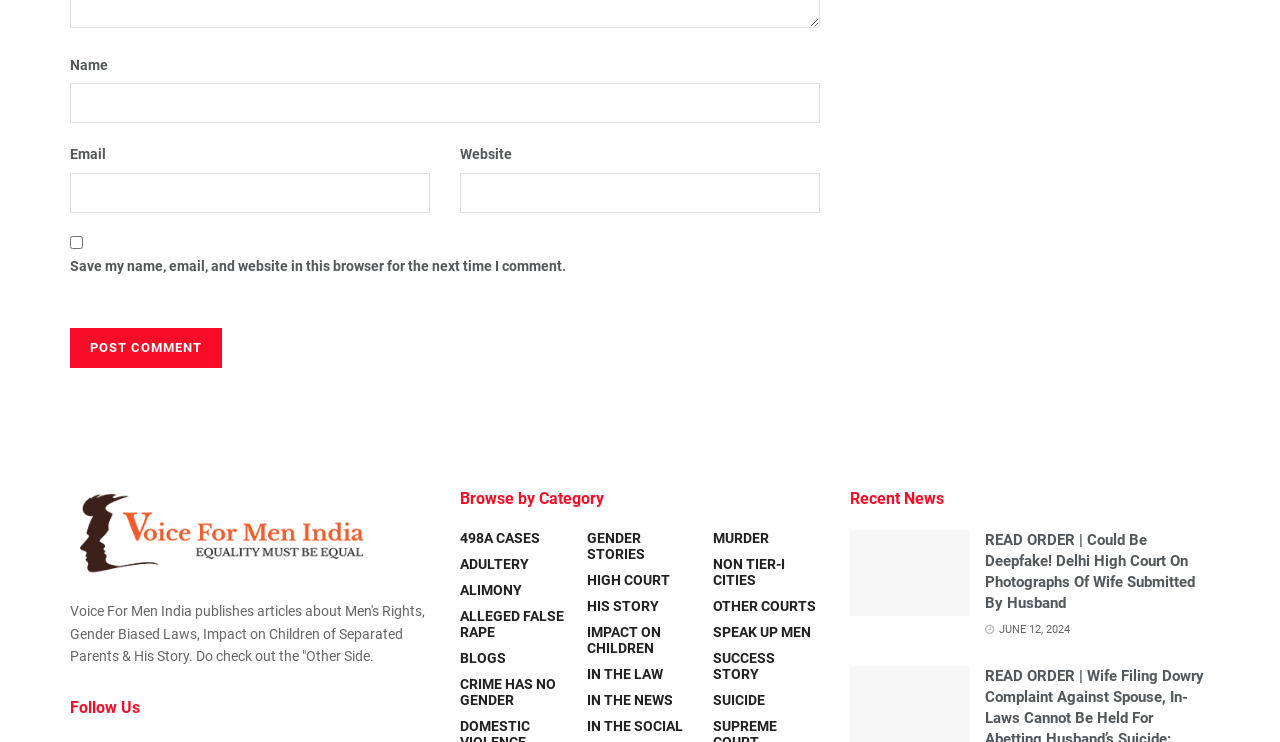Locate the bounding box coordinates of the item that should be clicked to fulfill the instruction: "Enter name".

[0.055, 0.112, 0.641, 0.166]